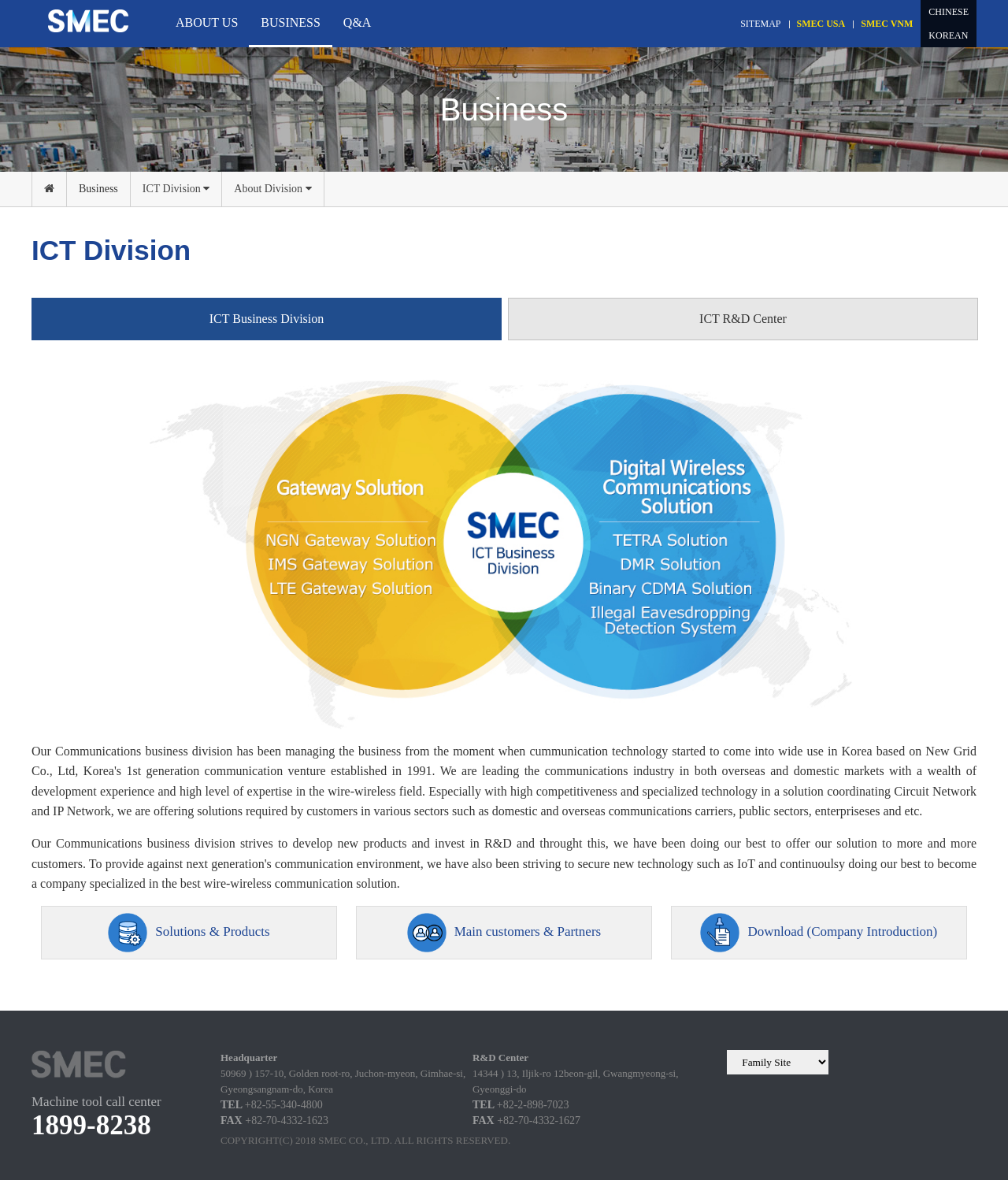Could you determine the bounding box coordinates of the clickable element to complete the instruction: "Go to SITEMAP"? Provide the coordinates as four float numbers between 0 and 1, i.e., [left, top, right, bottom].

[0.735, 0.0, 0.782, 0.04]